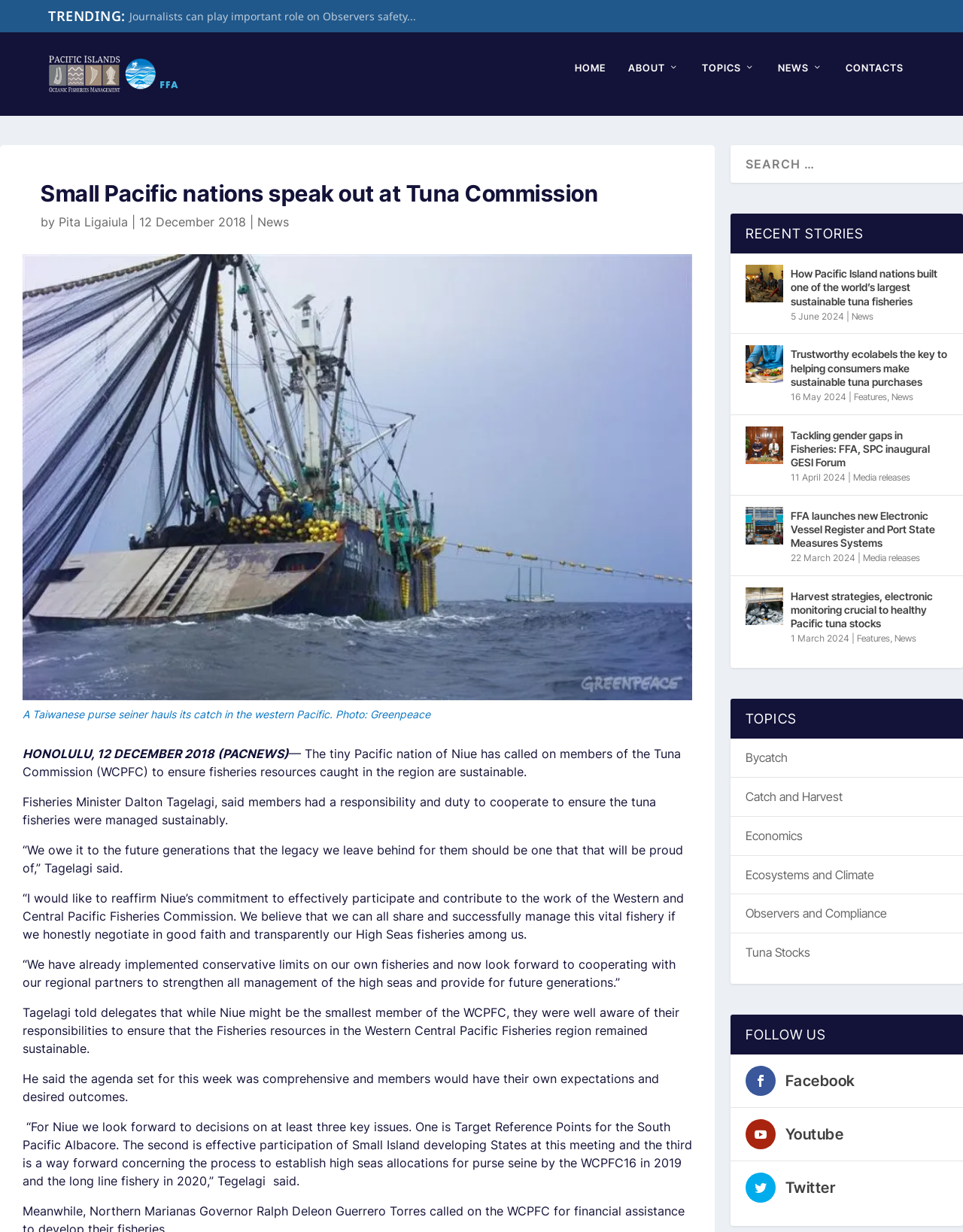Find the bounding box coordinates of the clickable area required to complete the following action: "Read the 'Backpacking Facts about Hong Kong' article".

None